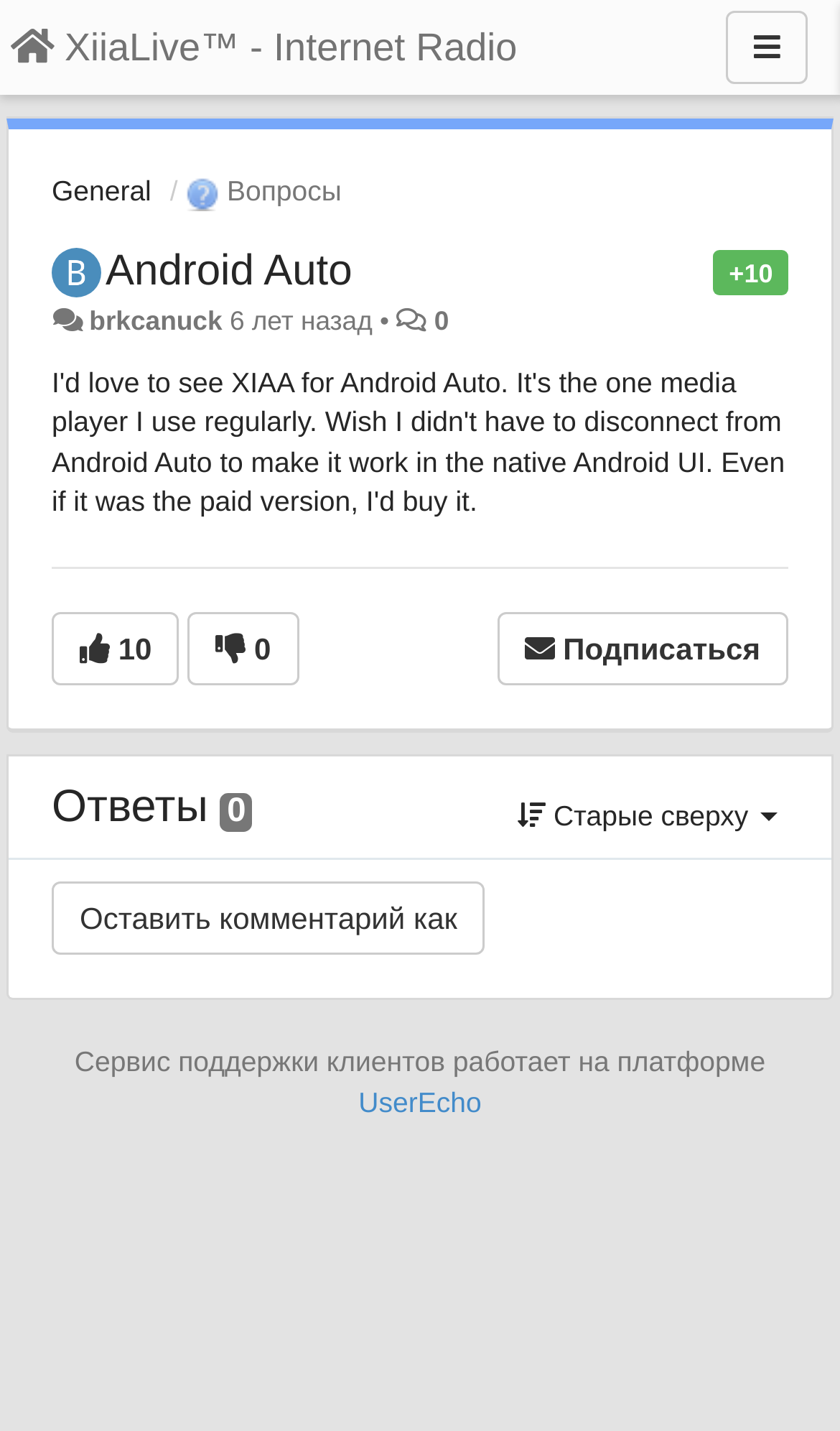How many buttons are there on the webpage?
Look at the image and provide a detailed response to the question.

There are six button elements on the webpage, including 'Меню', ' 10', ' 0', ' Подписаться', ' Старые сверху', and 'Оставить комментарий как'.